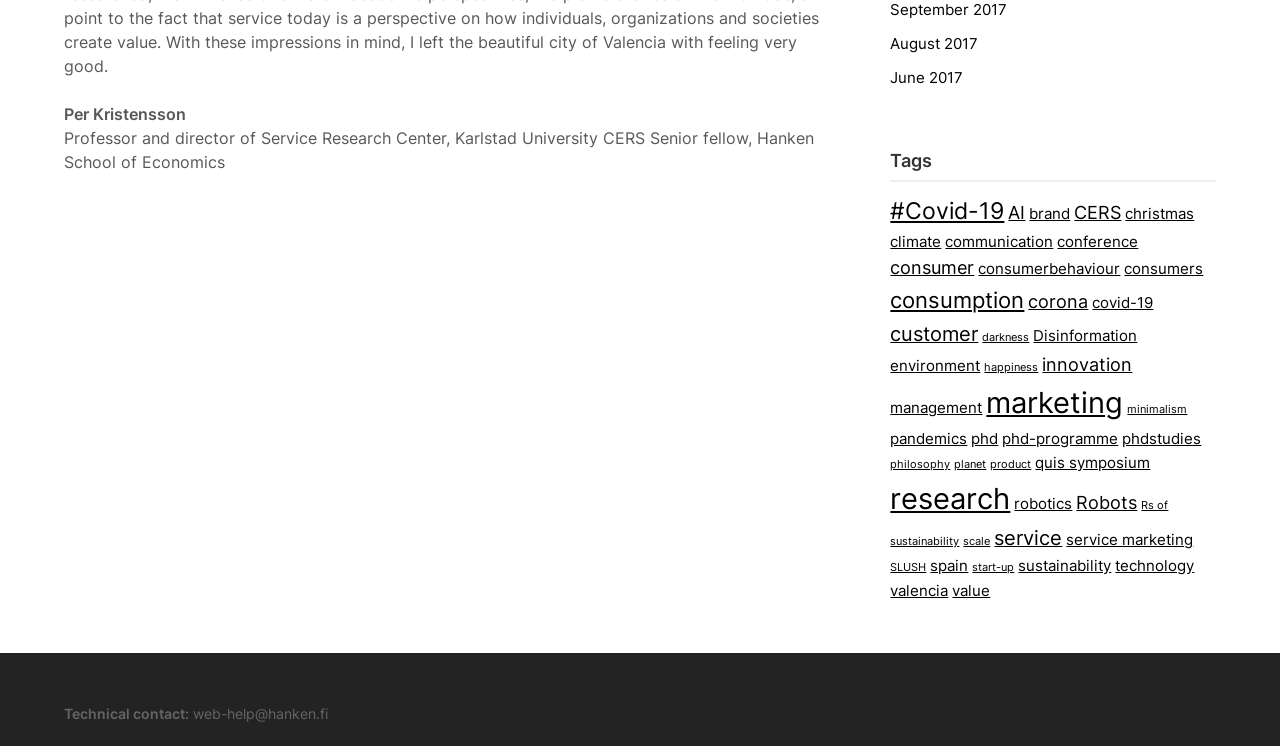Using the description "phd", predict the bounding box of the relevant HTML element.

[0.759, 0.576, 0.78, 0.6]